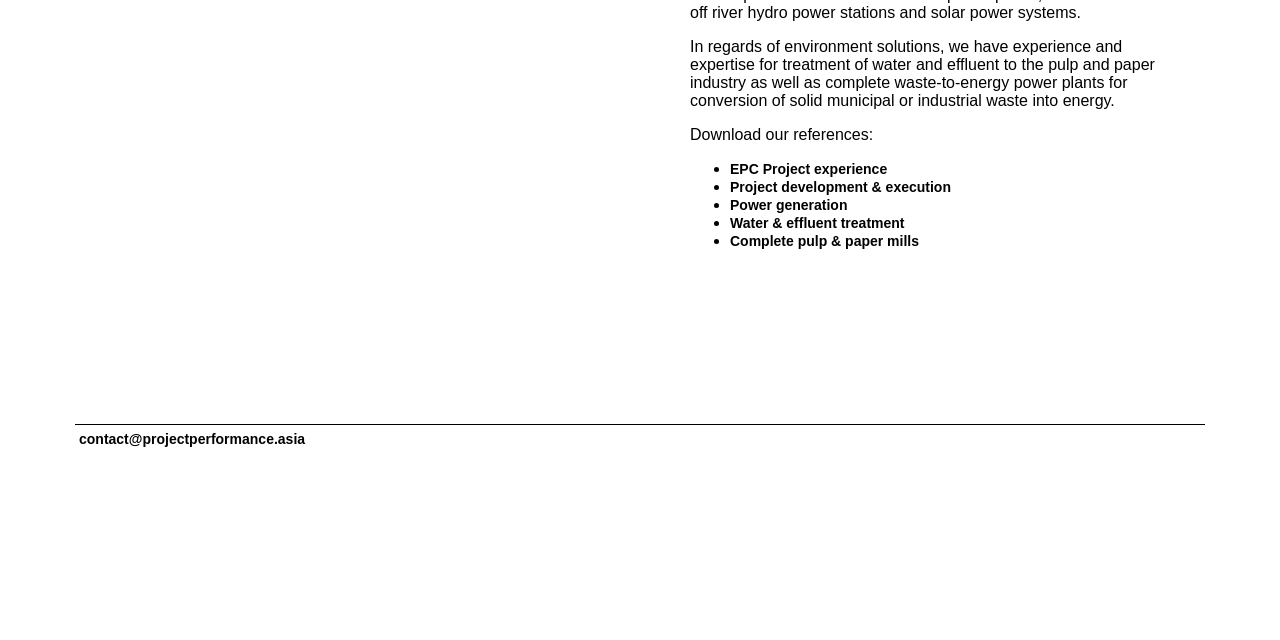From the screenshot, find the bounding box of the UI element matching this description: "Water & effluent treatment". Supply the bounding box coordinates in the form [left, top, right, bottom], each a float between 0 and 1.

[0.57, 0.336, 0.707, 0.361]